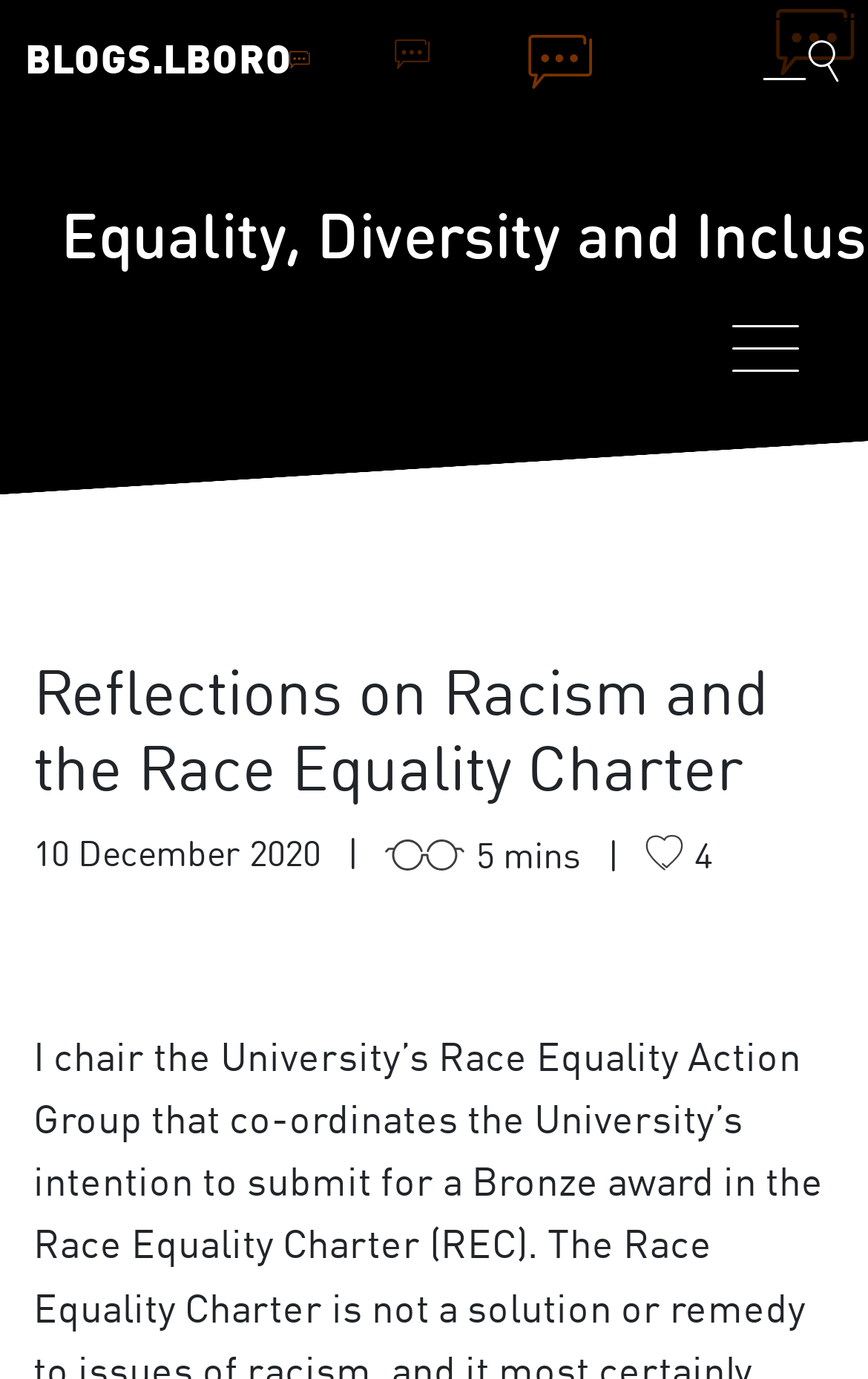What is the date of the article?
Provide a detailed answer to the question, using the image to inform your response.

I found the date of the article by looking at the static text element that says '10 December 2020' which is located below the main heading.